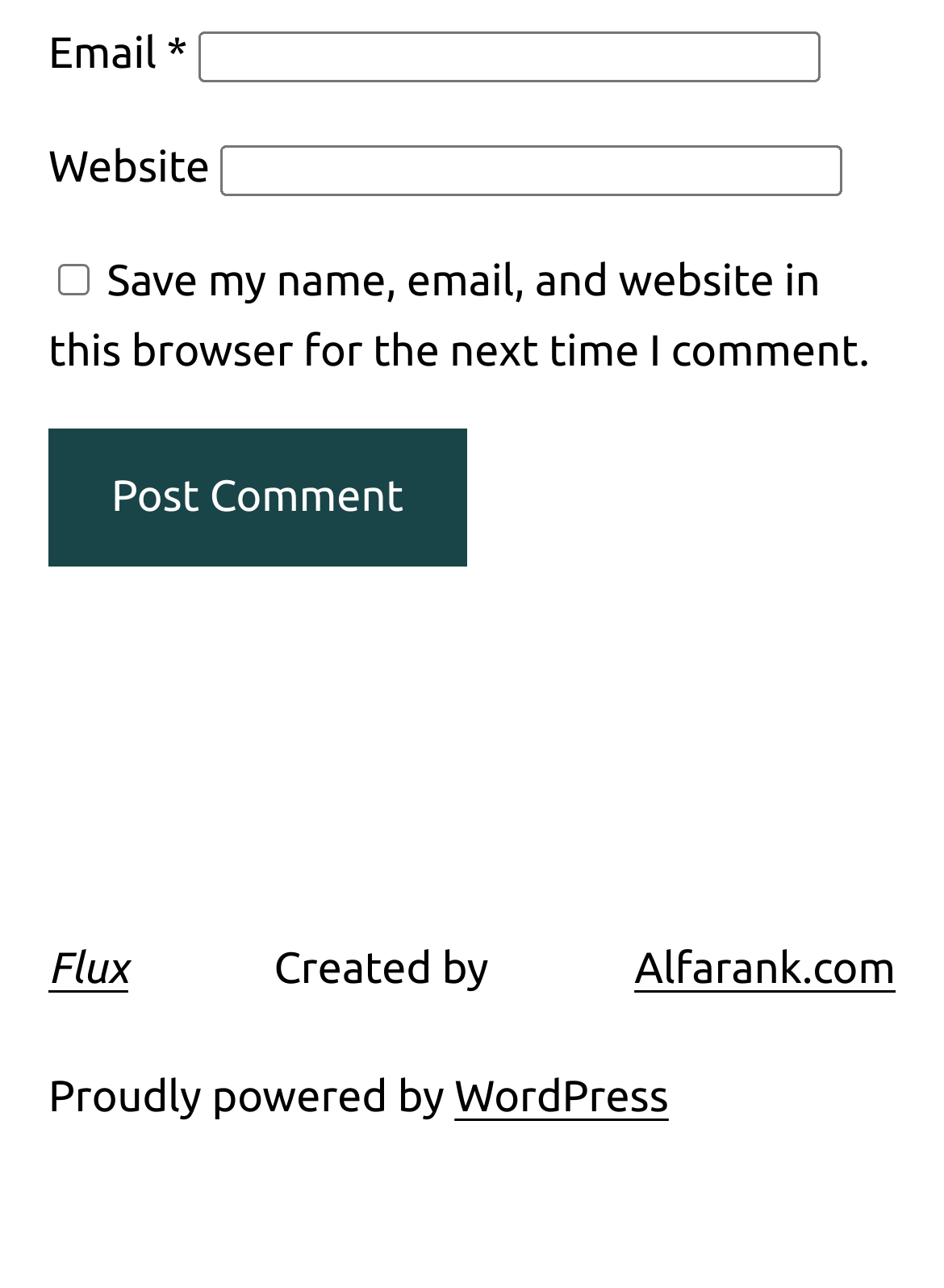Based on the provided description, "Privacy Policy", find the bounding box of the corresponding UI element in the screenshot.

None